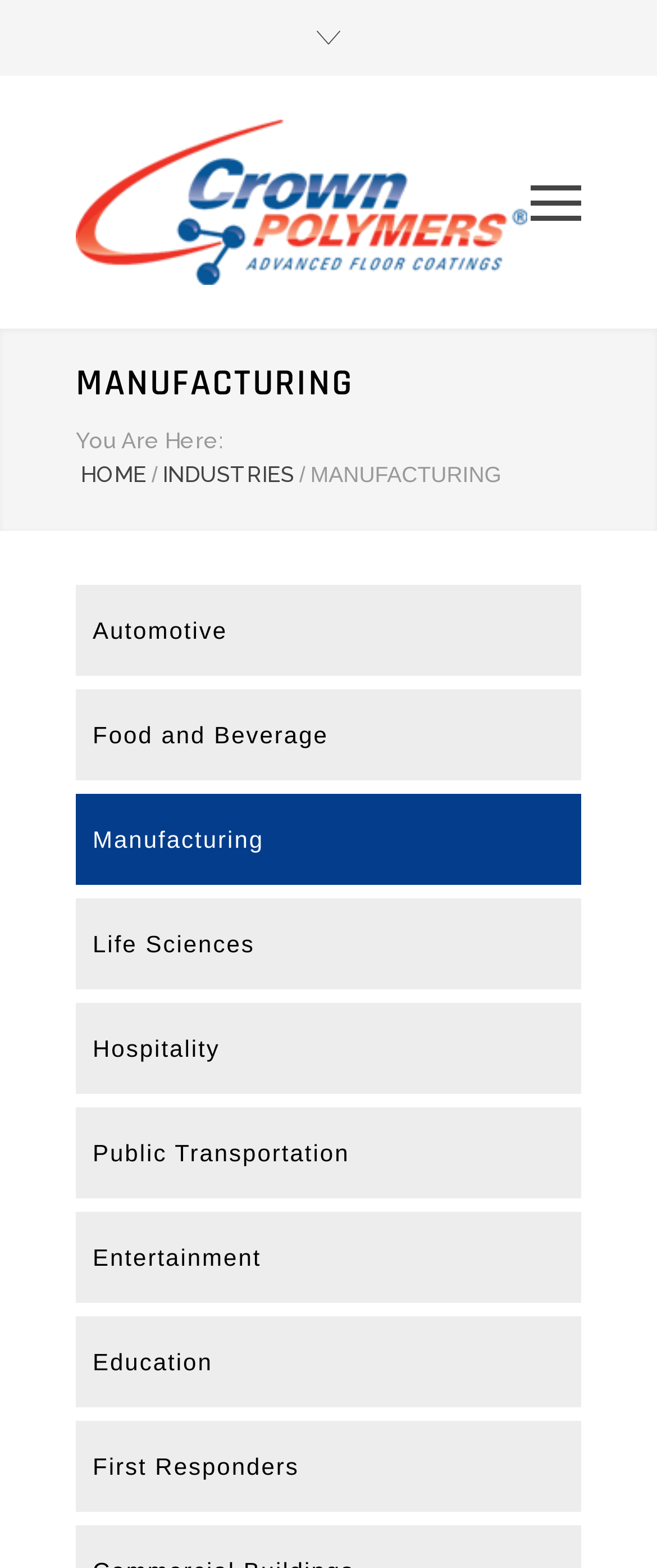Could you determine the bounding box coordinates of the clickable element to complete the instruction: "click the logo"? Provide the coordinates as four float numbers between 0 and 1, i.e., [left, top, right, bottom].

[0.115, 0.077, 0.808, 0.182]